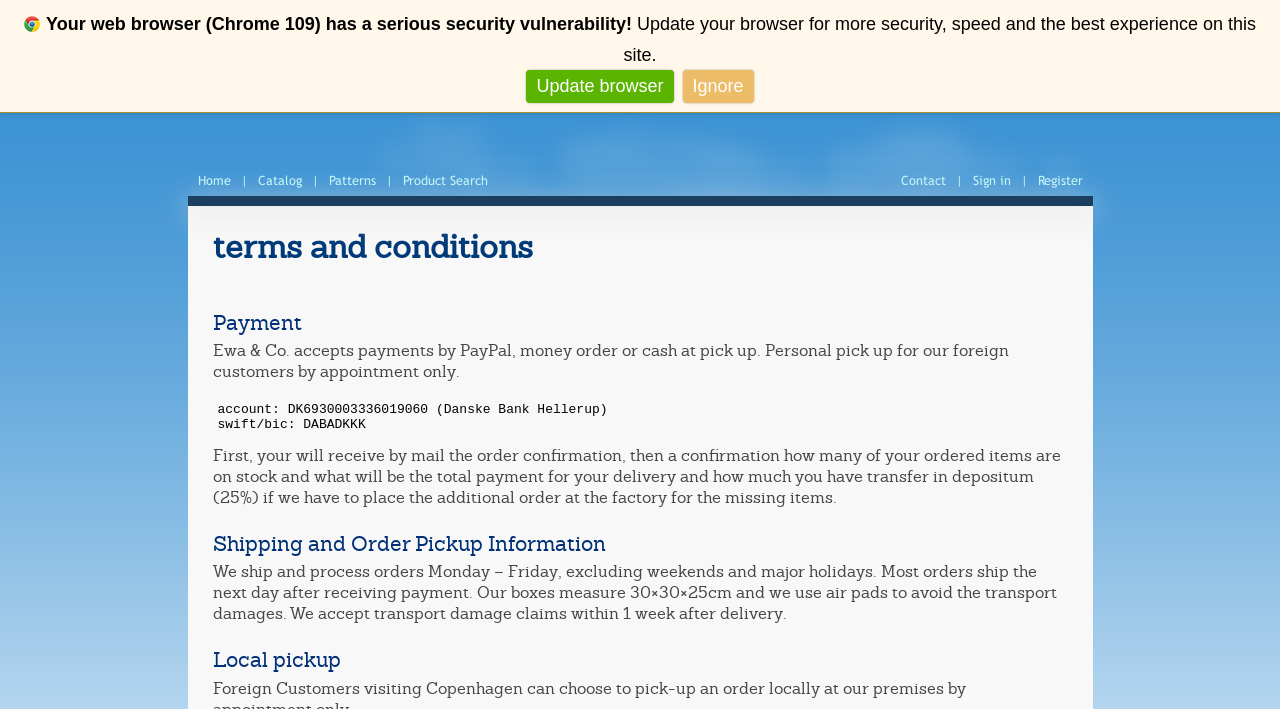Please reply to the following question using a single word or phrase: 
What is the size of the shipping boxes?

30×30×25cm